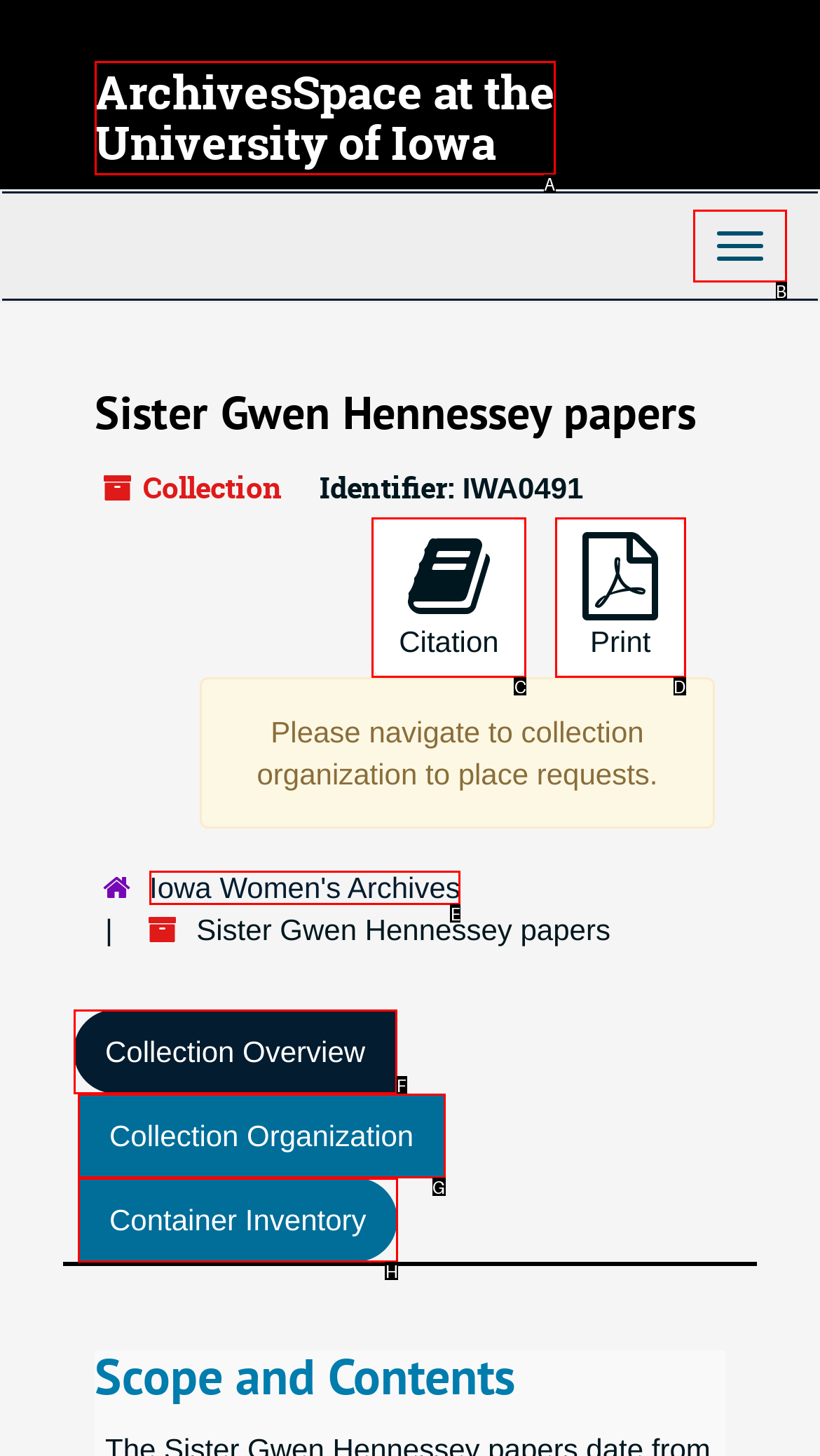For the task "Toggle navigation", which option's letter should you click? Answer with the letter only.

B